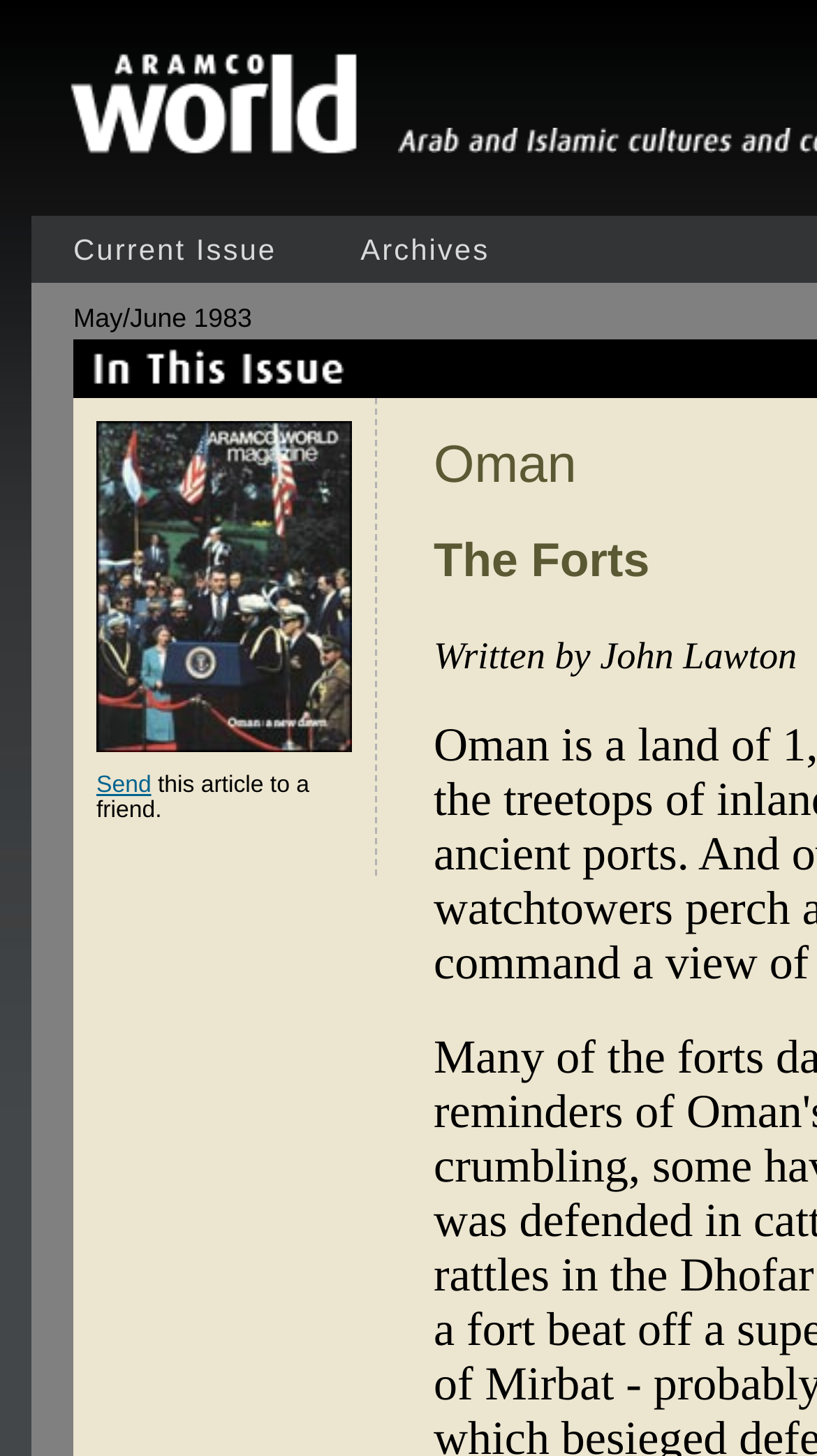Answer in one word or a short phrase: 
What is the navigation option above 'Archives'?

Current Issue